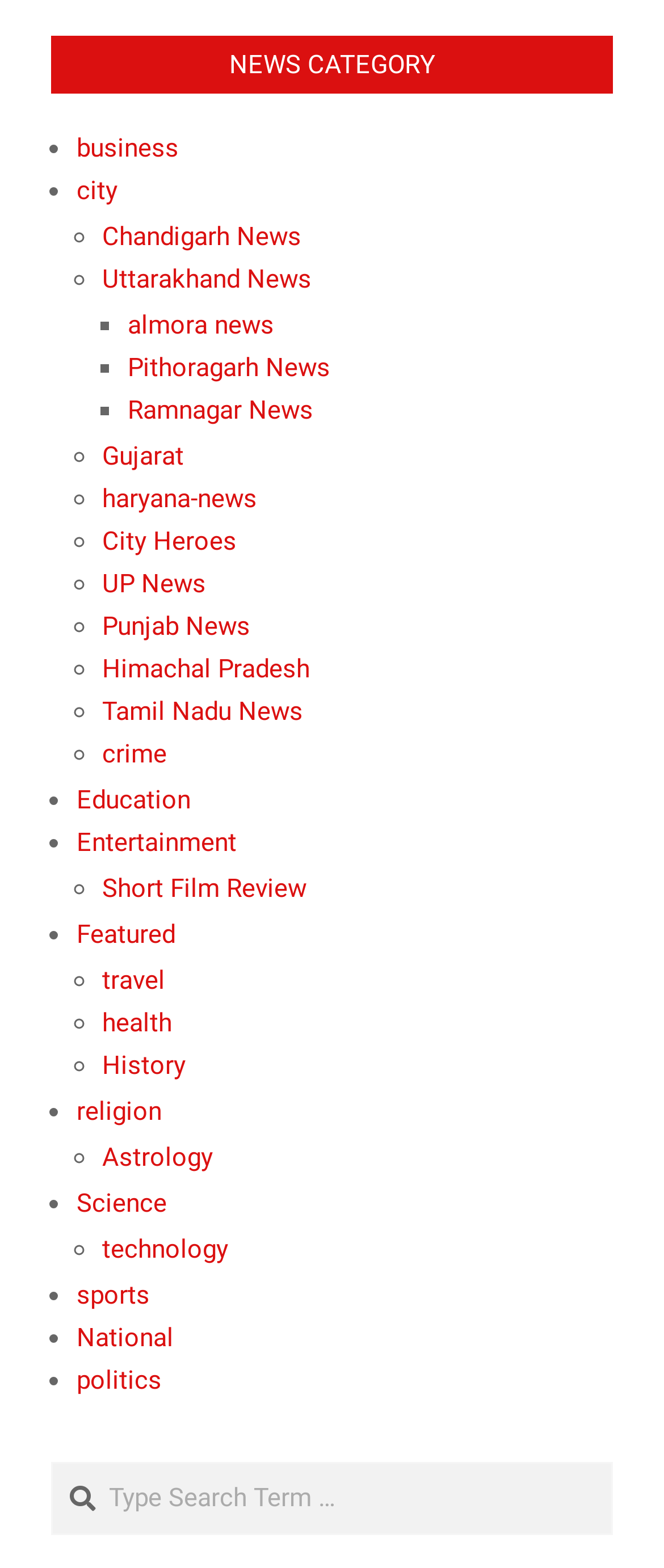Specify the bounding box coordinates of the area to click in order to execute this command: 'Search for something'. The coordinates should consist of four float numbers ranging from 0 to 1, and should be formatted as [left, top, right, bottom].

[0.079, 0.933, 0.921, 0.978]